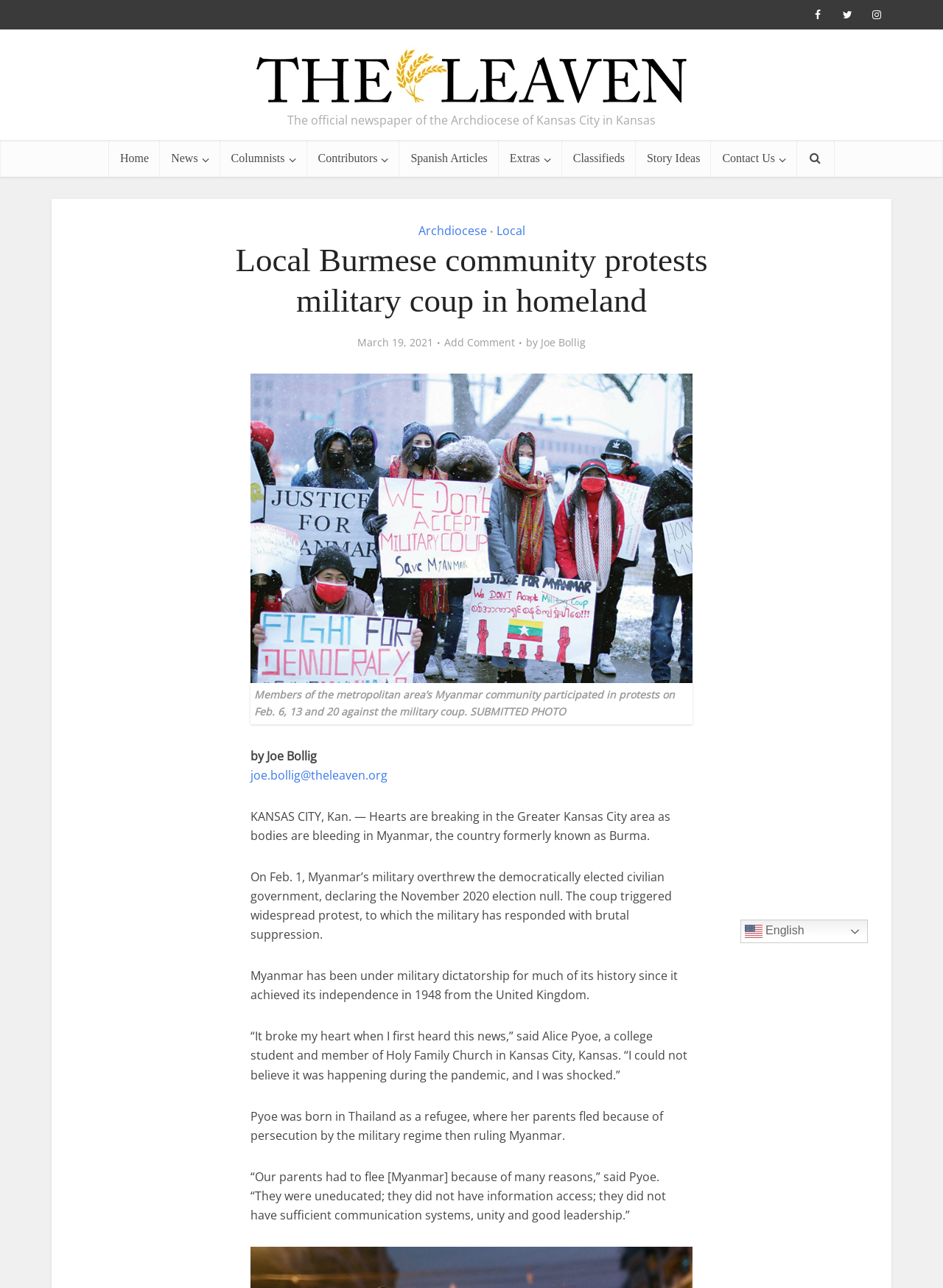Using the element description provided, determine the bounding box coordinates in the format (top-left x, top-left y, bottom-right x, bottom-right y). Ensure that all values are floating point numbers between 0 and 1. Element description: News

[0.17, 0.109, 0.233, 0.137]